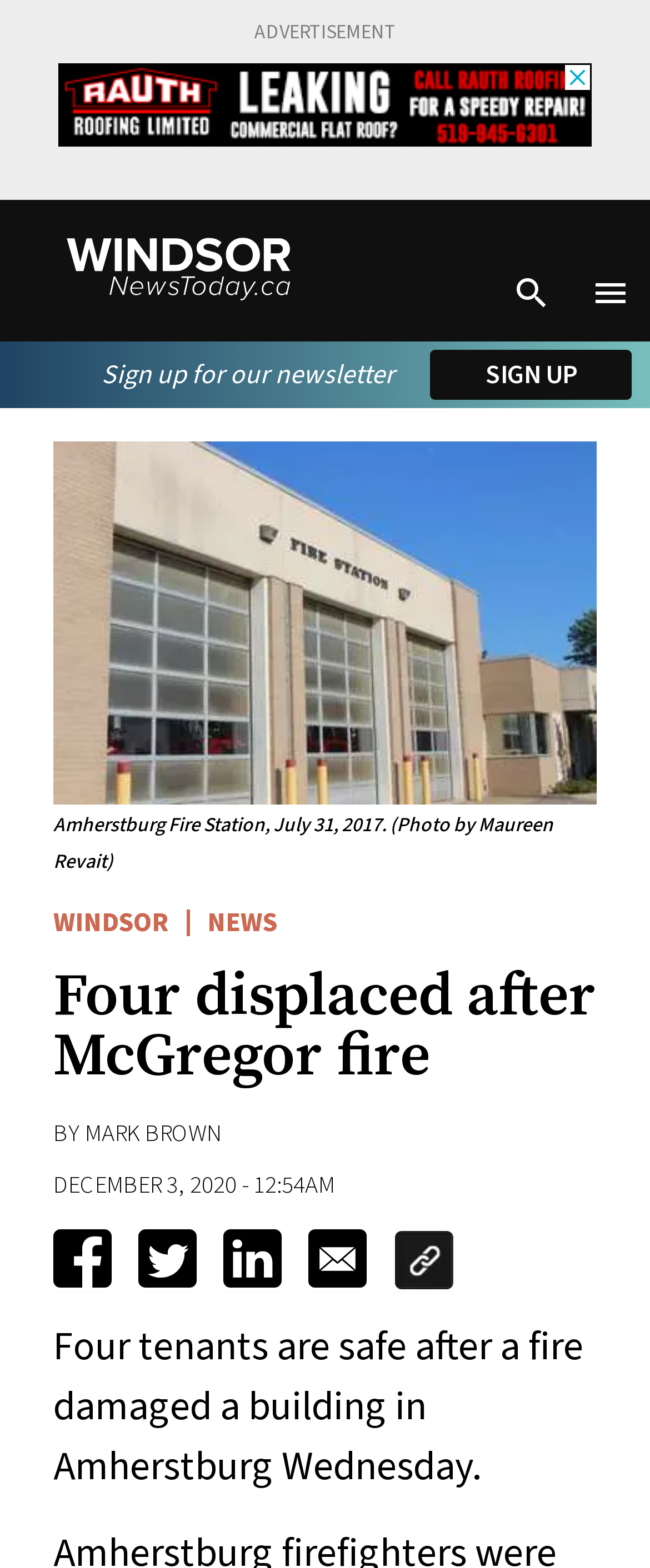Create a detailed summary of all the visual and textual information on the webpage.

The webpage appears to be a news article page. At the top, there is an advertisement section with a static text "ADVERTISEMENT" and an iframe containing the ad. Below the ad section, there is a navigation bar with a link to "windsor" accompanied by an image, and two buttons for "search" and "menu".

On the left side, there is a section promoting a newsletter with a static text "Sign up for our newsletter" and a "SIGN UP" button. Below this section, there is a large image, likely related to the news article, with a caption "Amherstburg Fire Station, July 31, 2017. (Photo by Maureen Revait)".

The main content of the news article is located in the middle of the page. The article's title "Four displaced after McGregor fire" is displayed in a heading, followed by the author's name "MARK BROWN" and the publication date "DECEMBER 3, 2020 12:54AM". The article's content is not explicitly described in the accessibility tree, but it is likely to be a text-based article.

At the bottom of the article, there are social media sharing buttons for Facebook, Twitter, LinkedIn, and email, each accompanied by an image. There is also a "copy link to clipboard" button. Finally, there is a static text summarizing the article, "Four tenants are safe after a fire damaged a building in Amherstburg Wednesday."